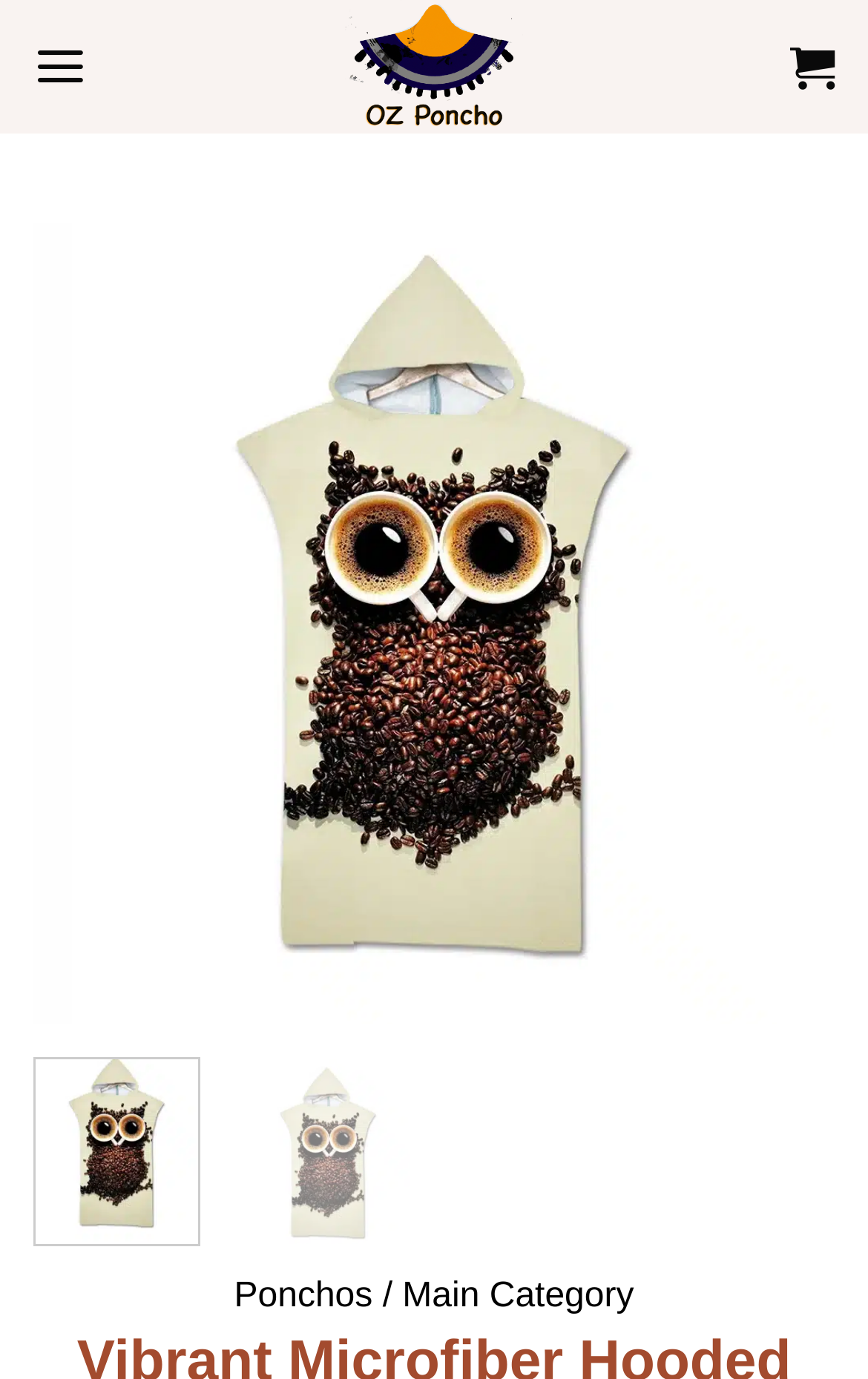Determine the bounding box coordinates of the area to click in order to meet this instruction: "Click on Previous button".

[0.075, 0.394, 0.168, 0.51]